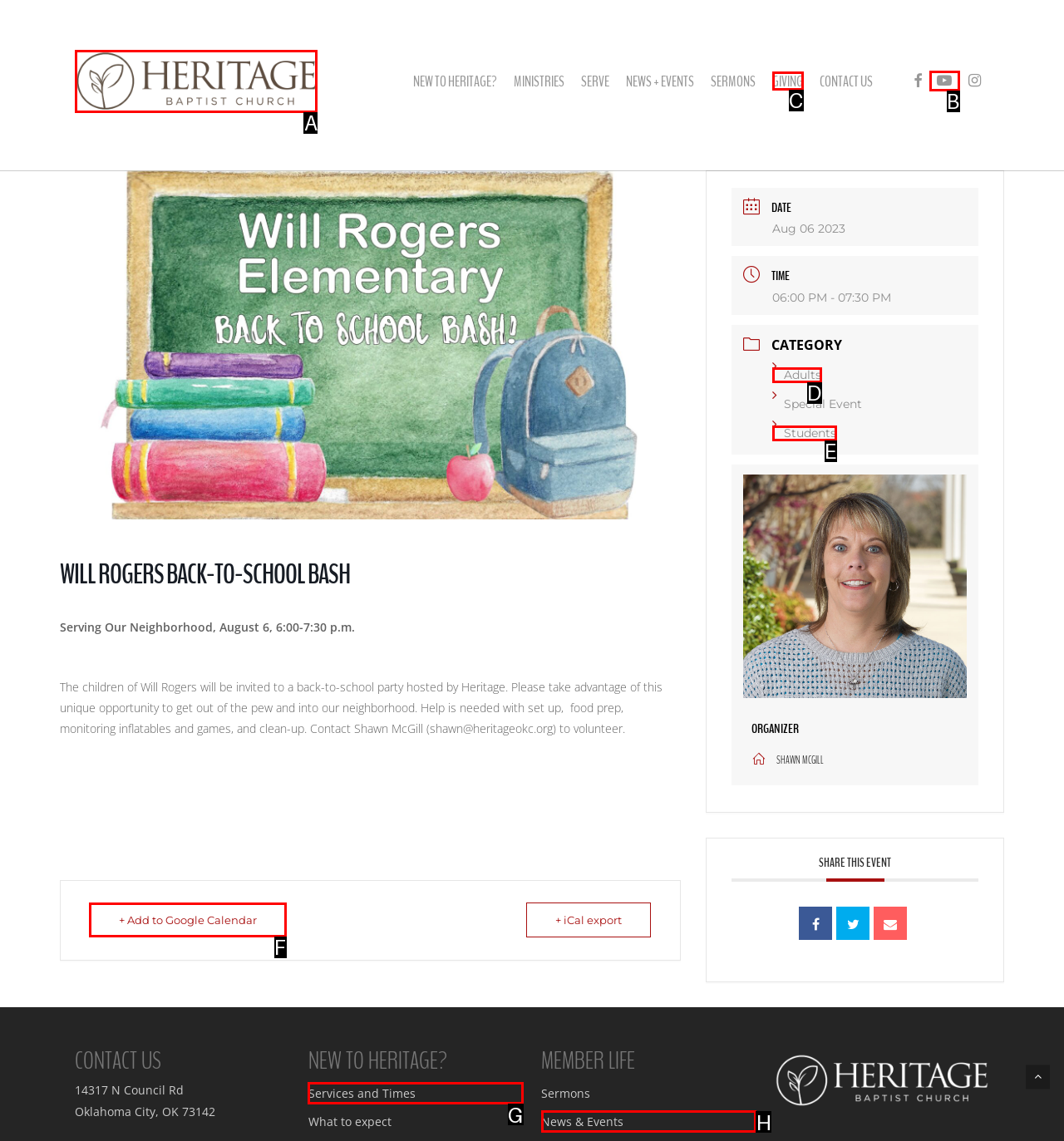Select the appropriate letter to fulfill the given instruction: Add the event to Google Calendar
Provide the letter of the correct option directly.

F